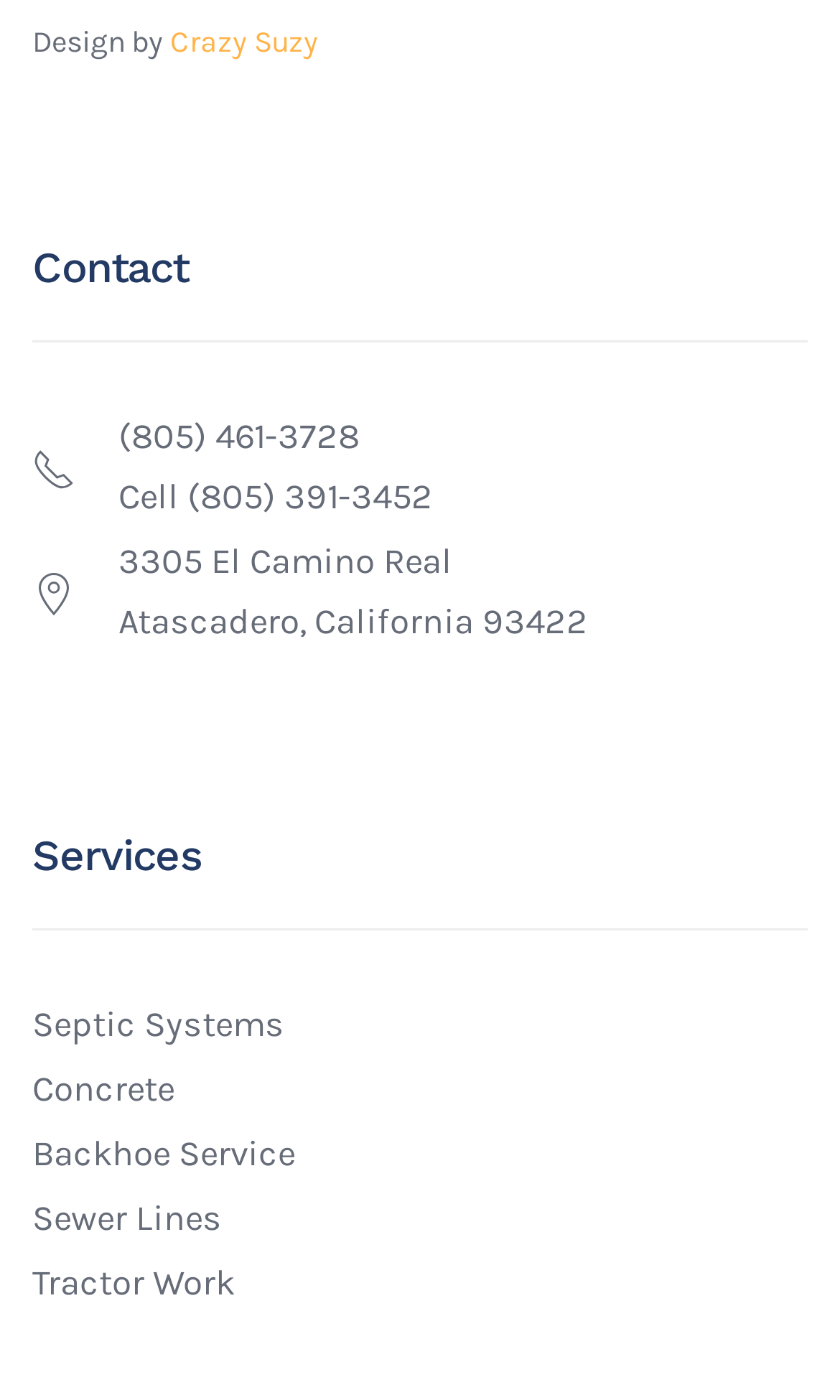Locate the bounding box of the user interface element based on this description: "Concrete".

[0.038, 0.763, 0.208, 0.792]